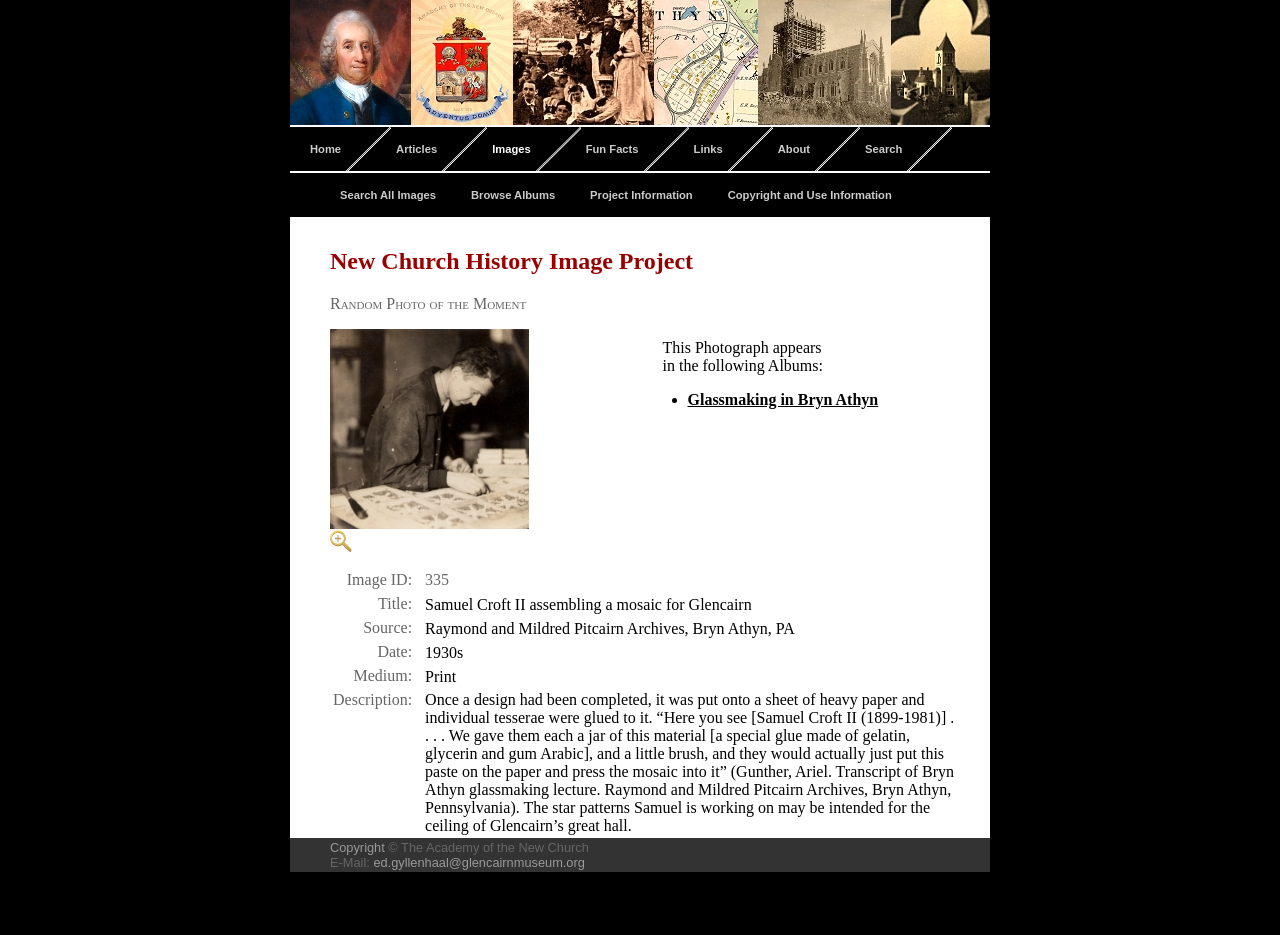Find the bounding box coordinates of the element I should click to carry out the following instruction: "View the 'Project Information'".

[0.457, 0.202, 0.565, 0.232]